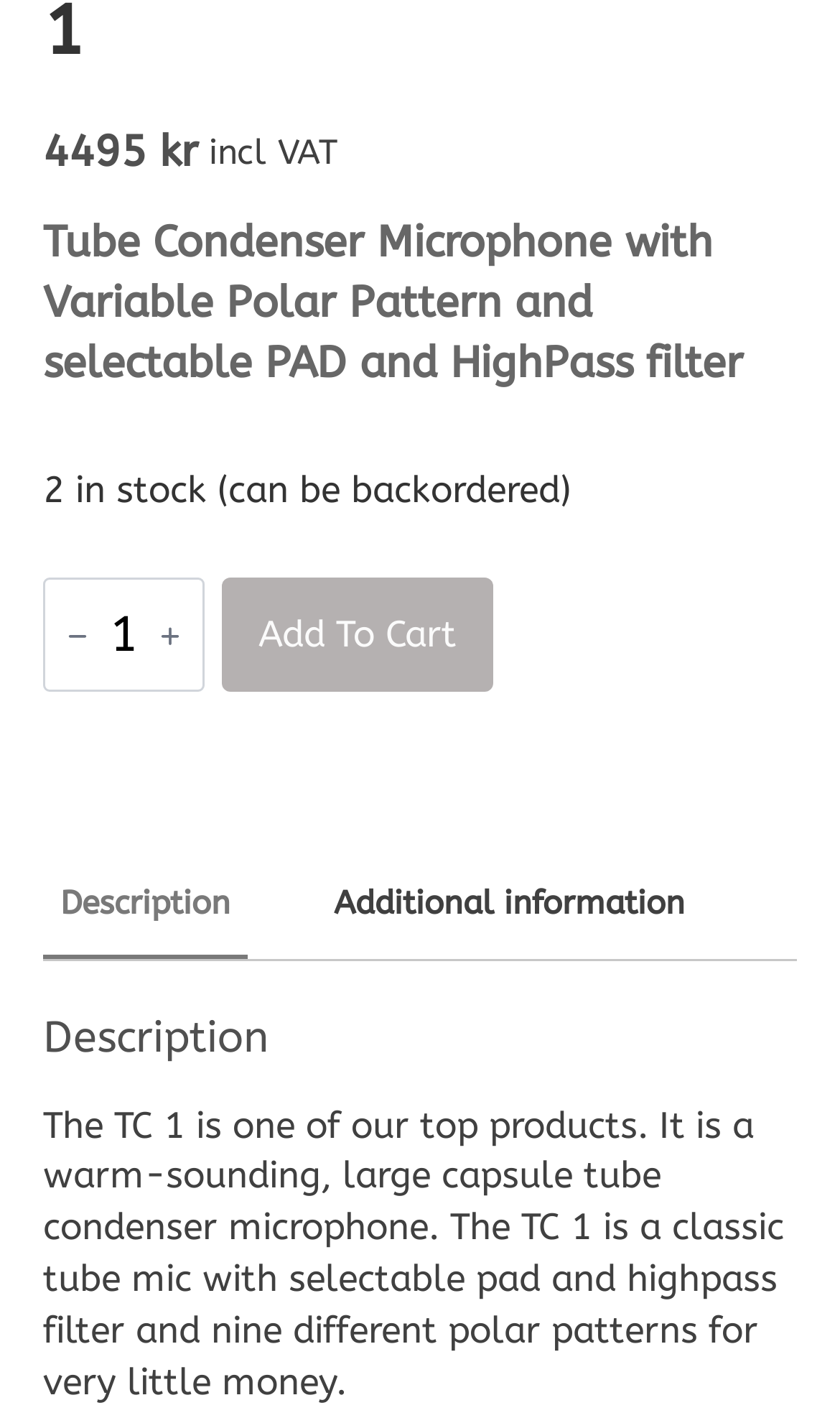Given the element description Additional information, identify the bounding box coordinates for the UI element on the webpage screenshot. The format should be (top-left x, top-left y, bottom-right x, bottom-right y), with values between 0 and 1.

[0.377, 0.601, 0.836, 0.676]